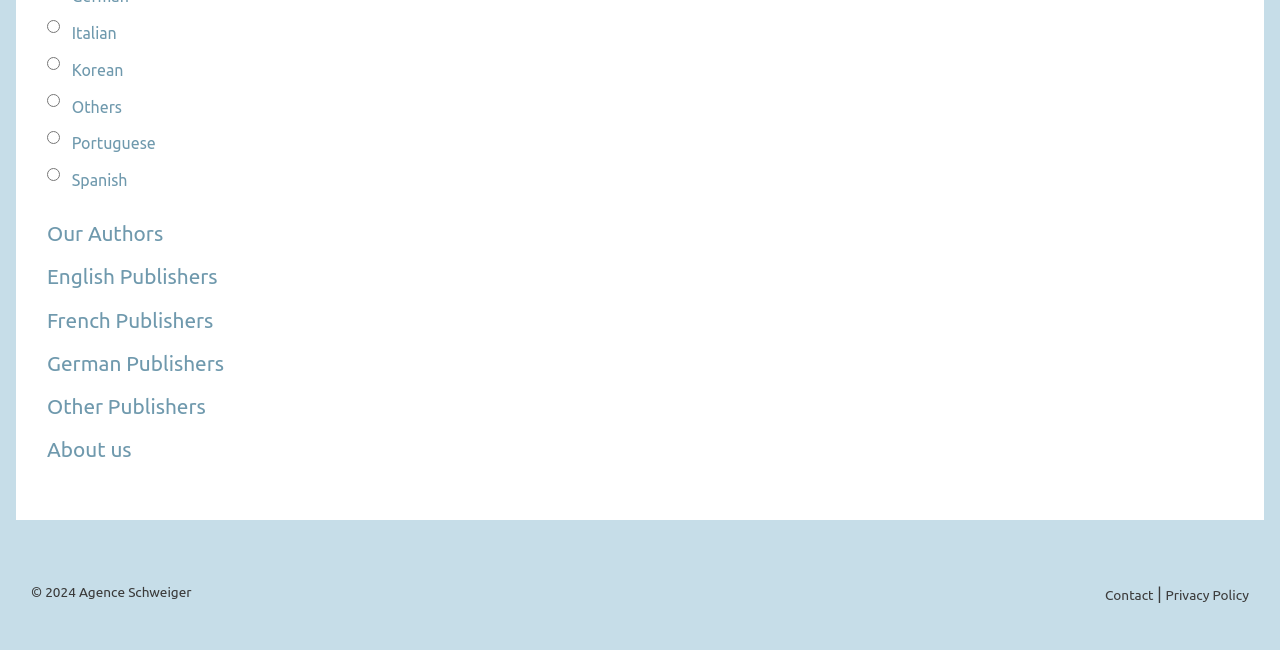Identify the bounding box for the UI element specified in this description: "Other Publishers". The coordinates must be four float numbers between 0 and 1, formatted as [left, top, right, bottom].

[0.037, 0.593, 0.251, 0.66]